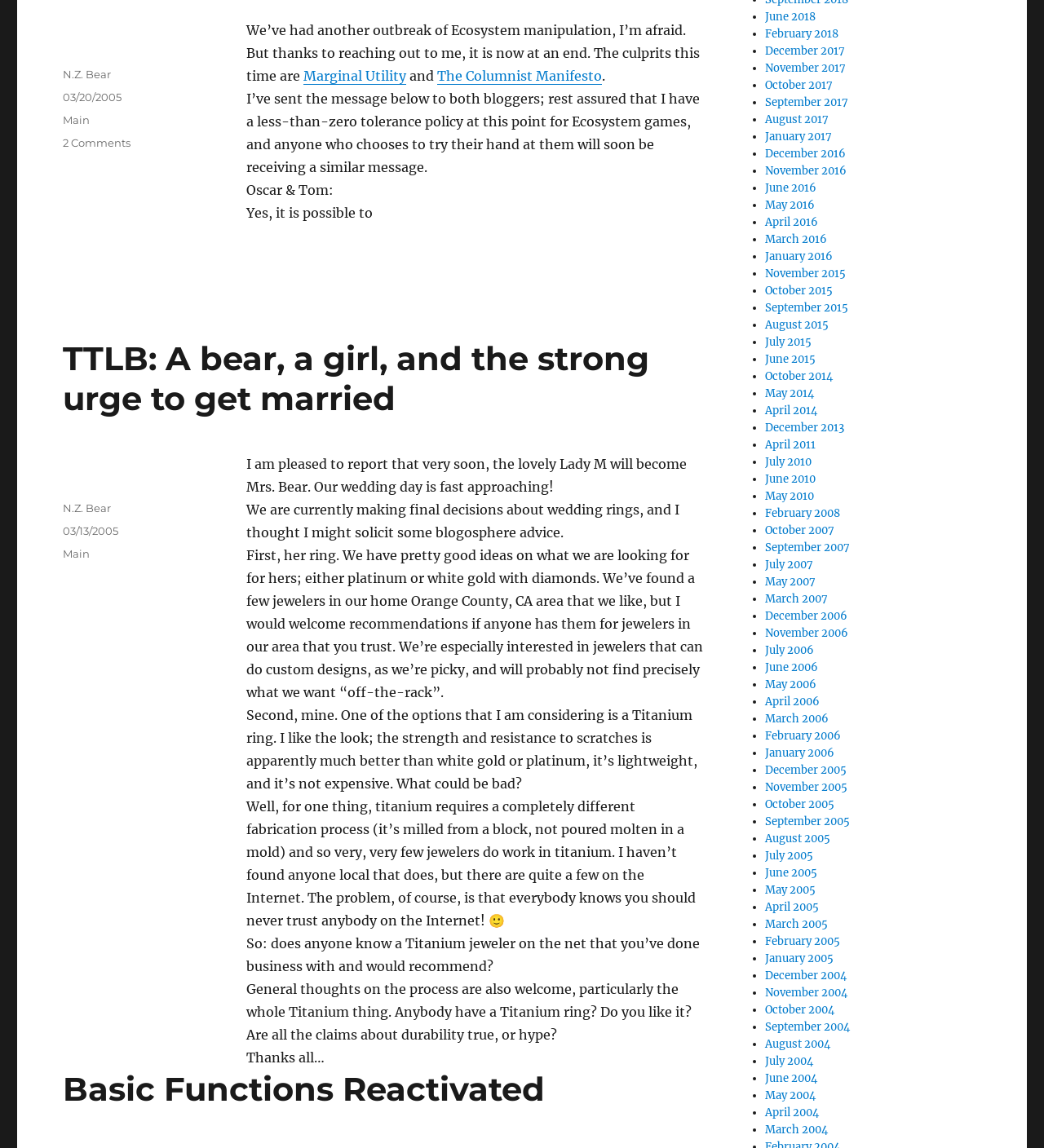What is the topic of the first article?
Using the image as a reference, answer the question in detail.

The first article on the webpage is about Ecosystem Games, as mentioned in the text 'We’ve had another outbreak of Ecosystem manipulation, I’m afraid. But thanks to reaching out to me, it is now at an end.'